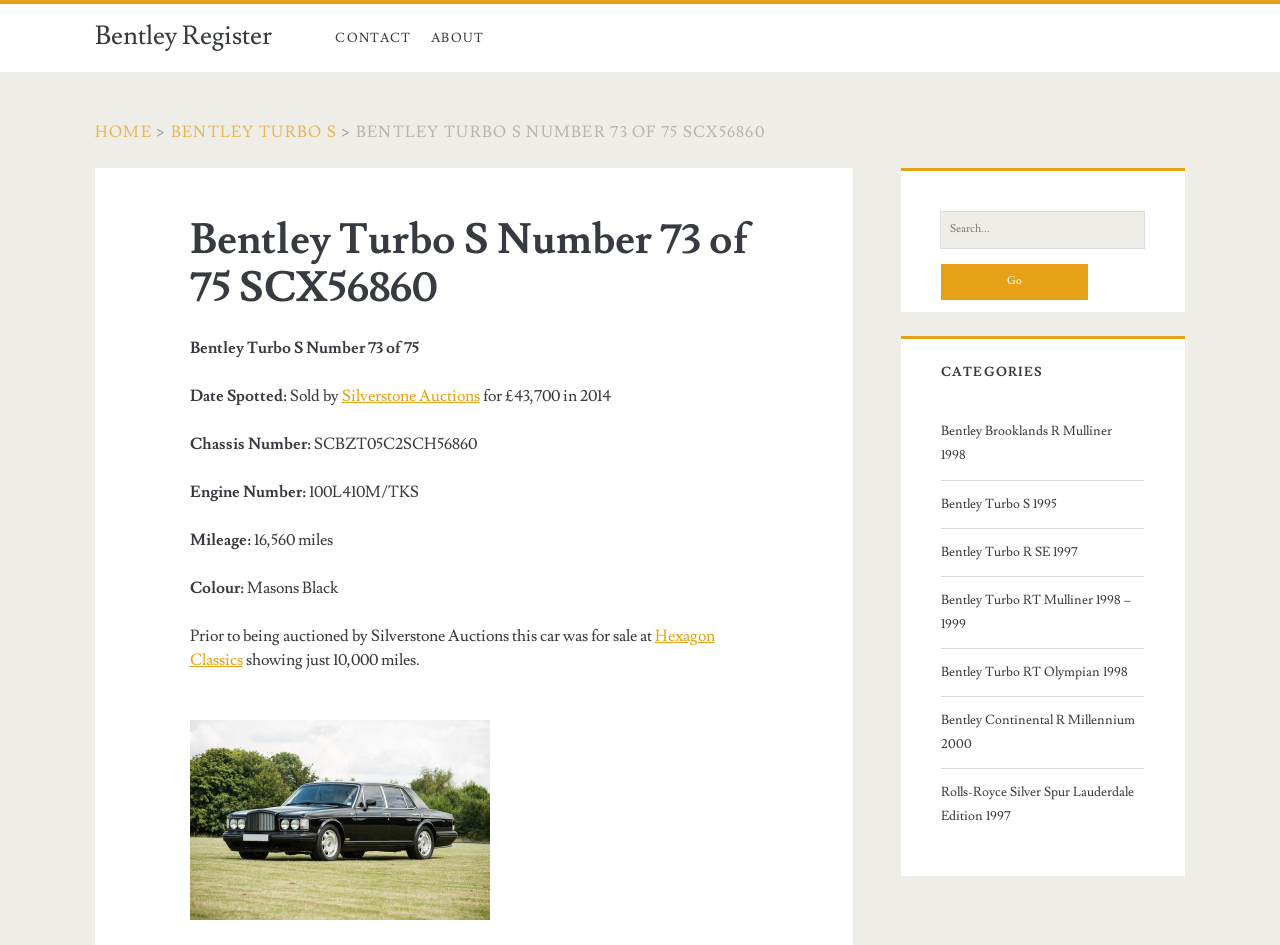Please examine the image and provide a detailed answer to the question: How many miles did the Bentley Turbo S have when it was sold?

I found the answer by looking at the section that lists the details of the Bentley Turbo S, where it says 'Mileage:' followed by the mileage '16,560 miles'.